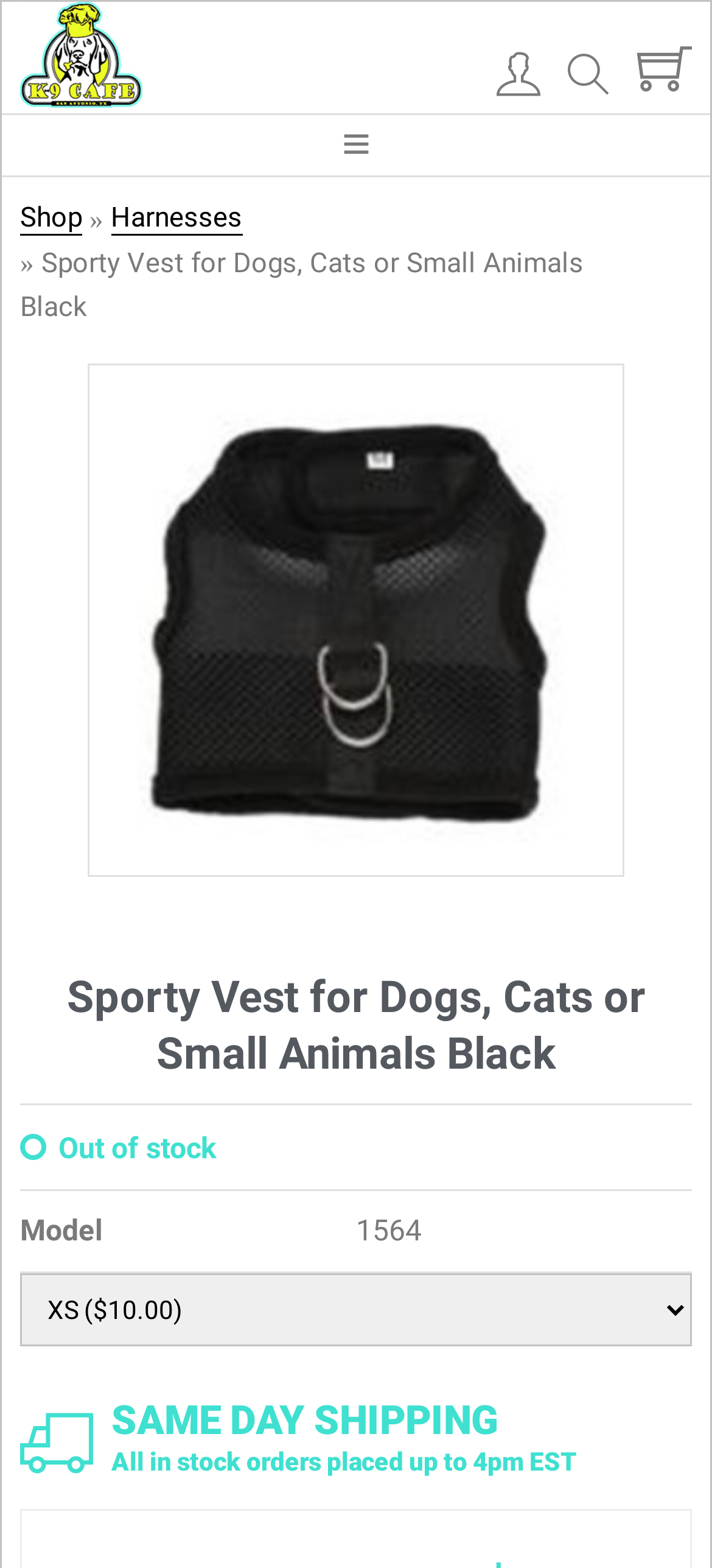Determine the bounding box coordinates for the UI element matching this description: "Shopping Cart 0 items".

[0.895, 0.005, 0.972, 0.066]